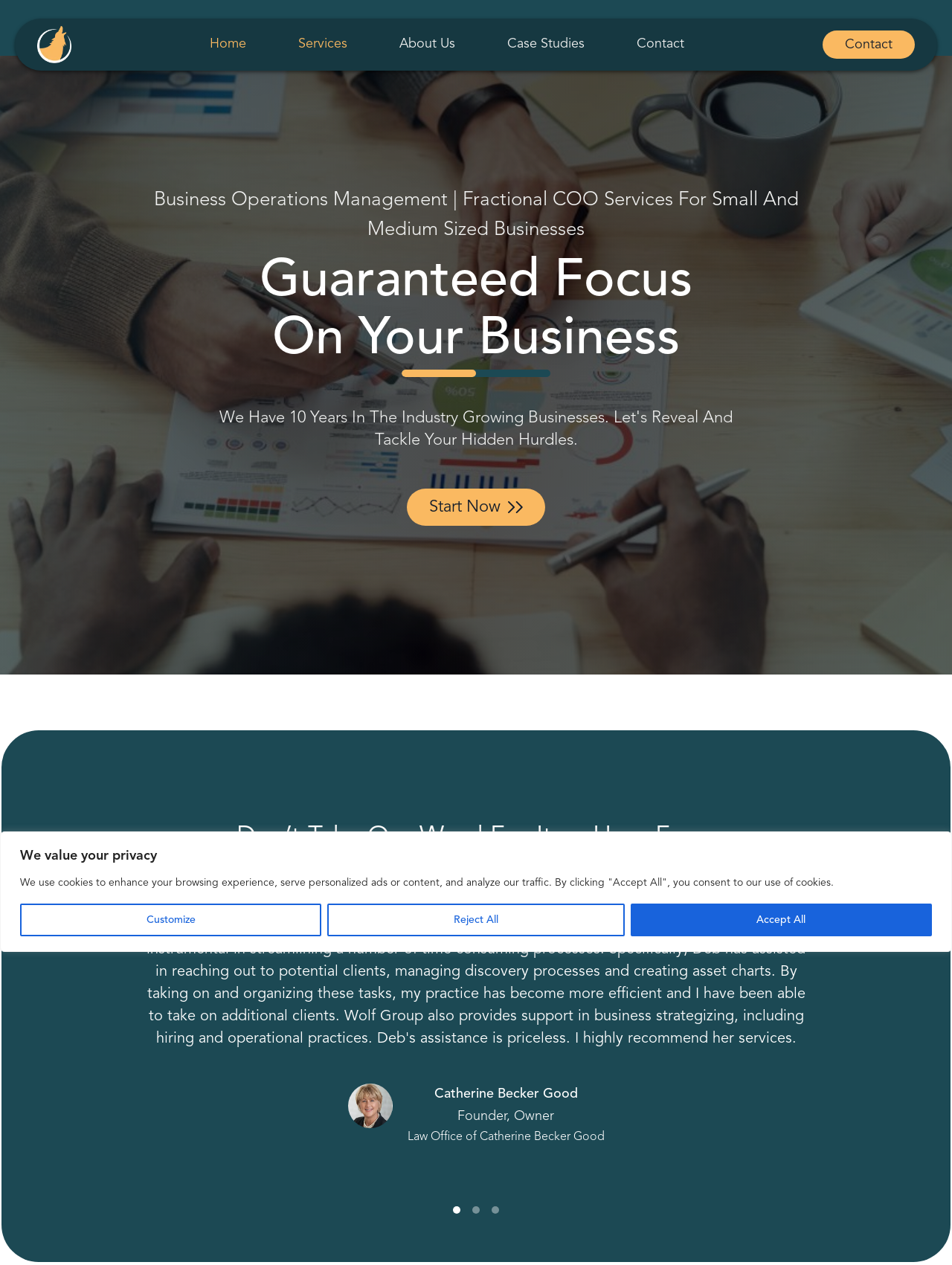How many images are there on the page? Analyze the screenshot and reply with just one word or a short phrase.

3